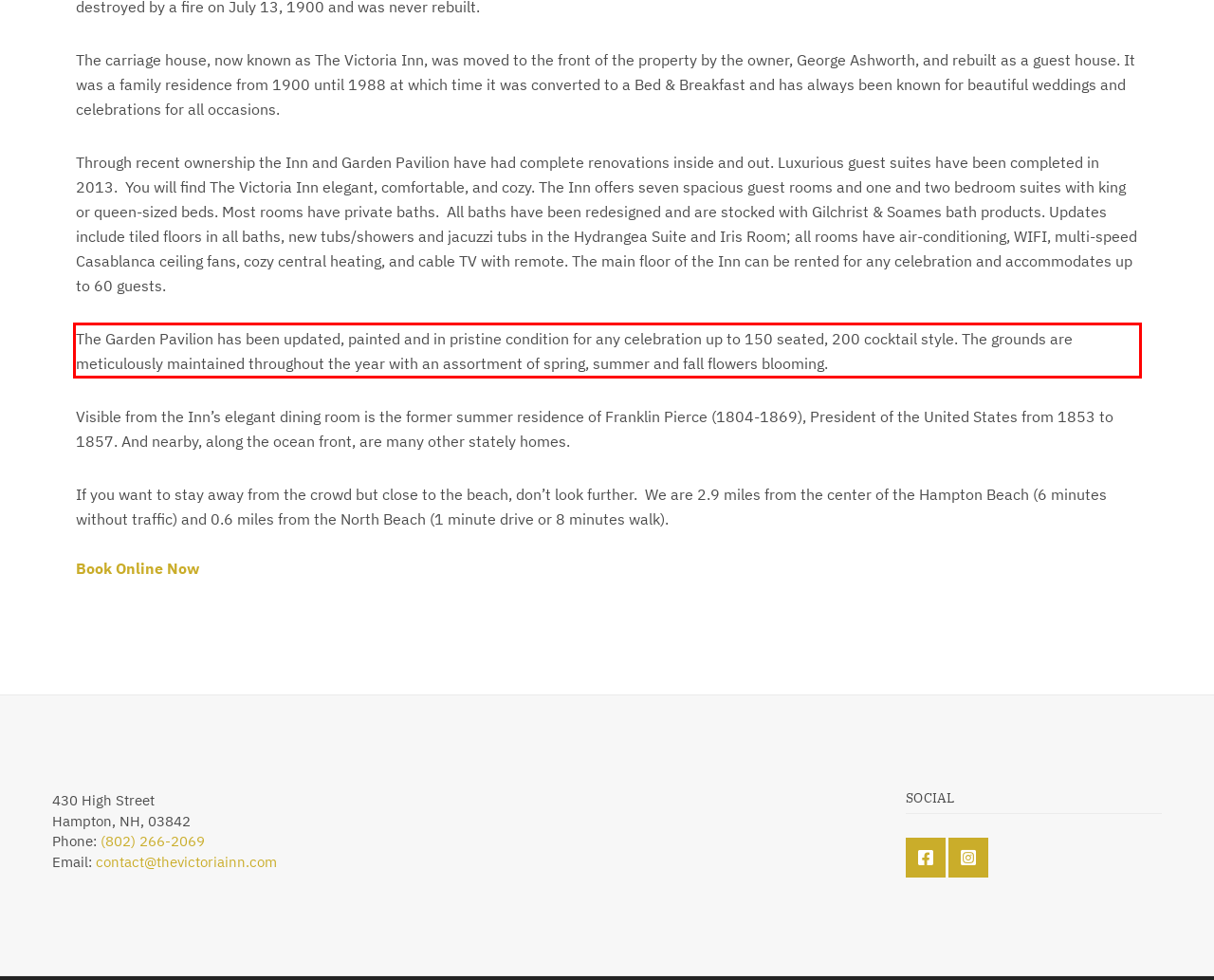Examine the webpage screenshot and use OCR to recognize and output the text within the red bounding box.

The Garden Pavilion has been updated, painted and in pristine condition for any celebration up to 150 seated, 200 cocktail style. The grounds are meticulously maintained throughout the year with an assortment of spring, summer and fall flowers blooming.